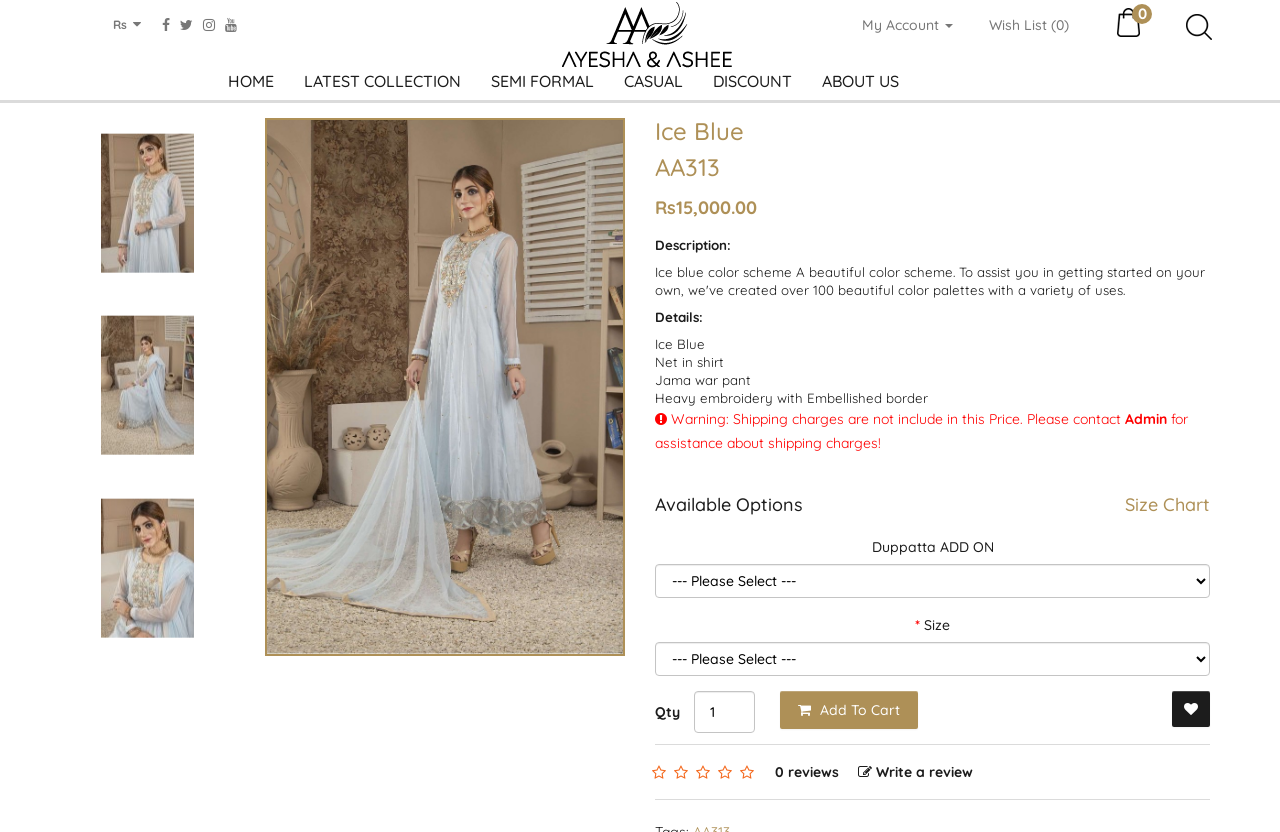Please provide a short answer using a single word or phrase for the question:
What is the type of fabric used in the shirt?

Net